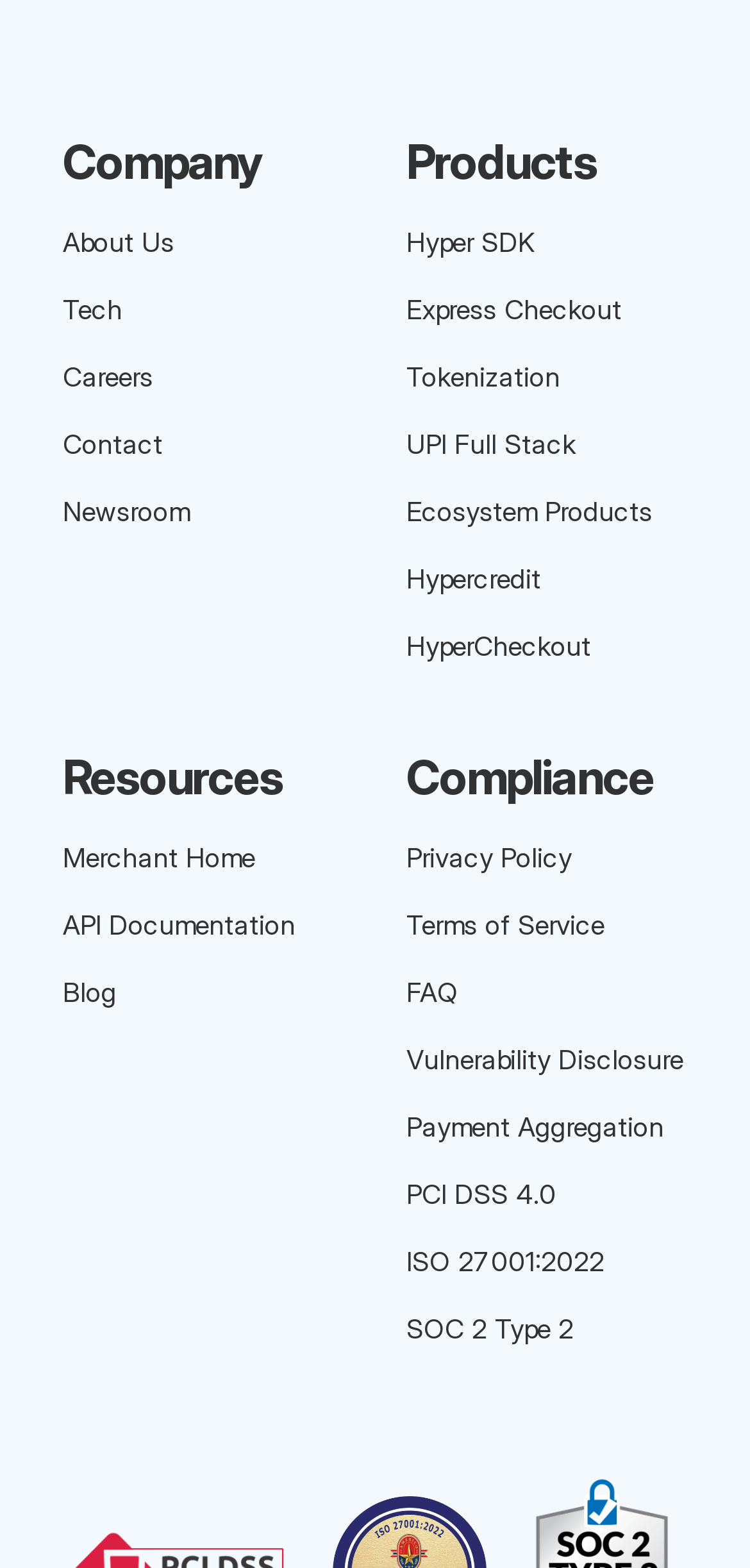Could you indicate the bounding box coordinates of the region to click in order to complete this instruction: "Click on About Us".

[0.083, 0.132, 0.5, 0.175]